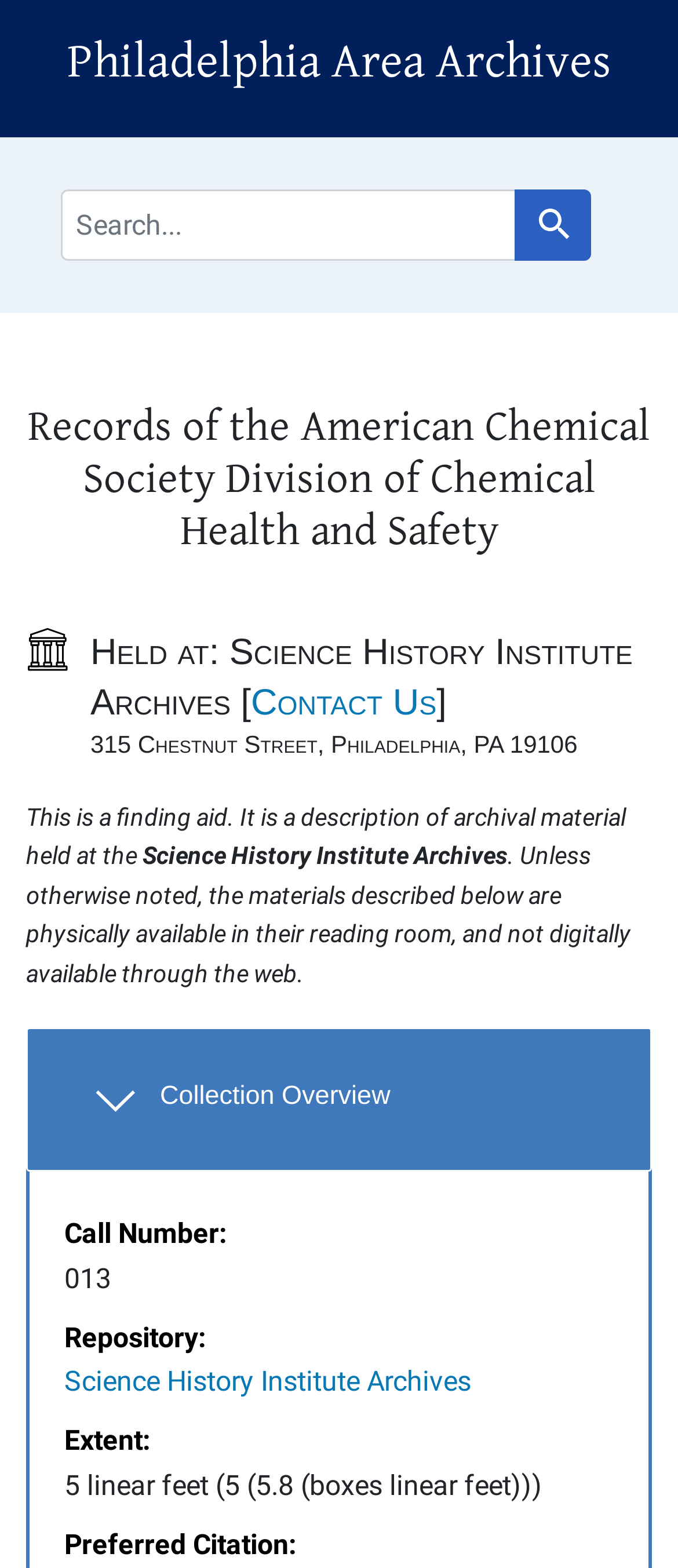Locate the bounding box of the UI element described in the following text: "Science History Institute Archives".

[0.095, 0.871, 0.695, 0.892]